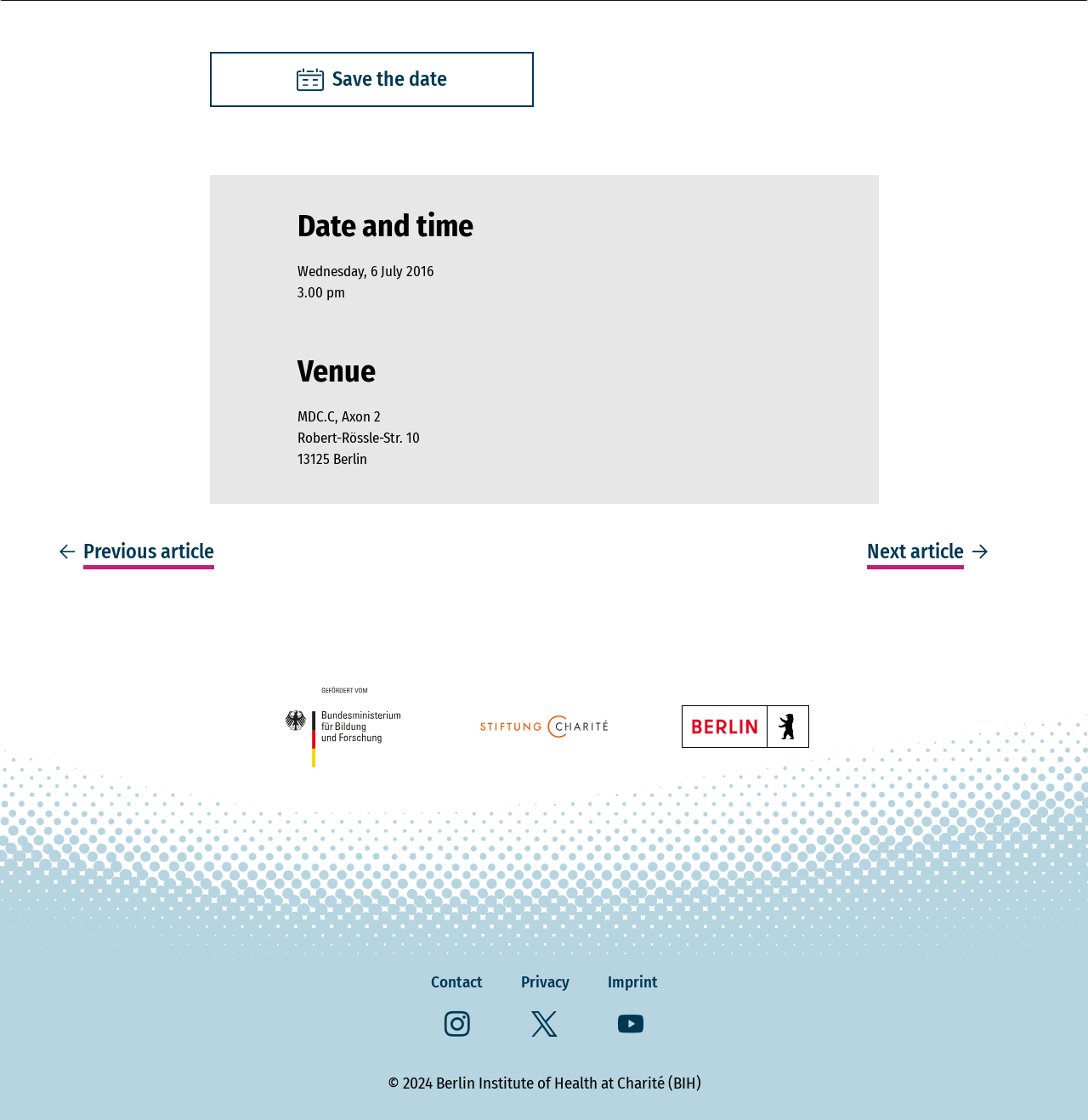Please determine the bounding box coordinates of the section I need to click to accomplish this instruction: "View profile of MHL".

None